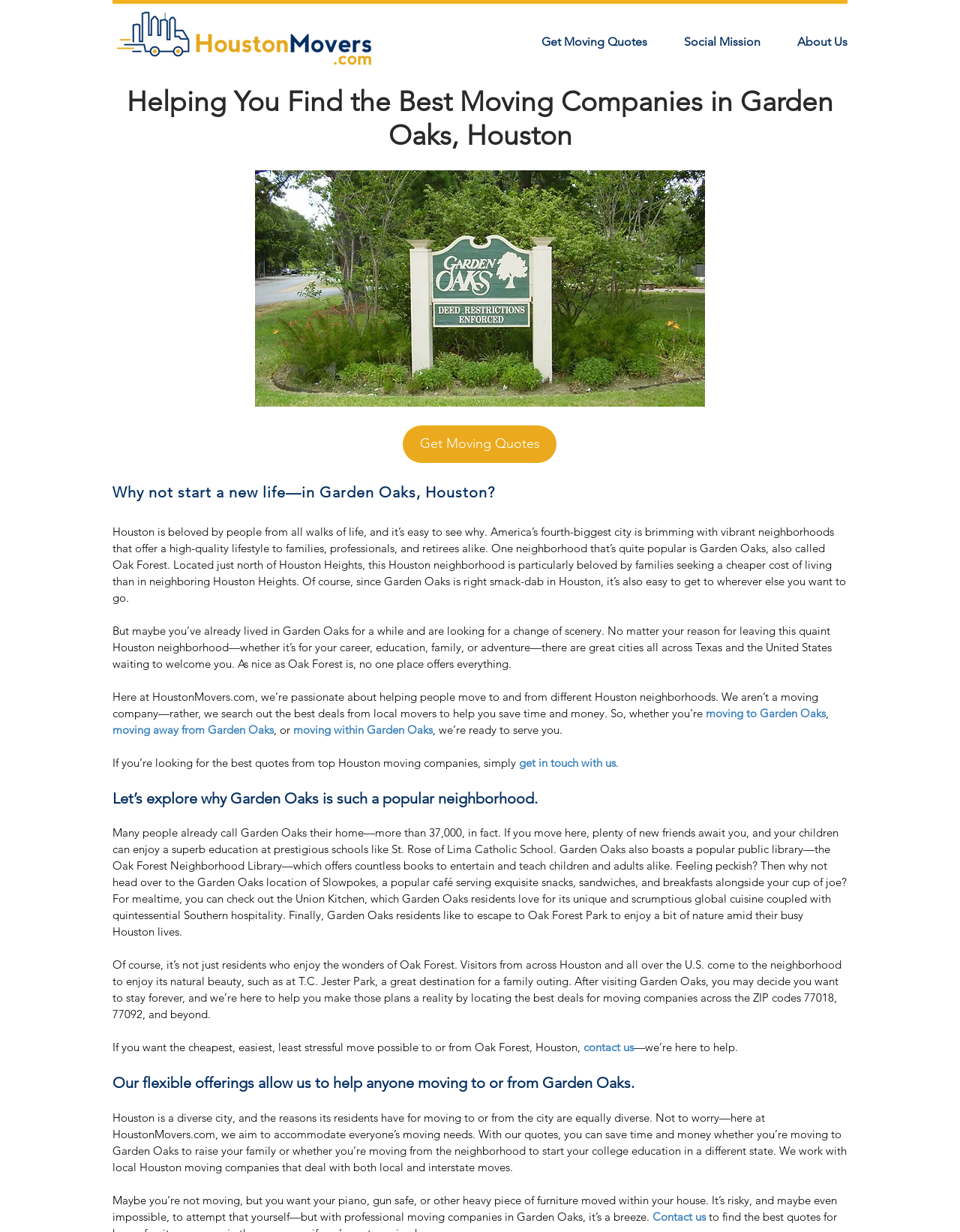Elaborate on the information and visuals displayed on the webpage.

This webpage is about packing and moving services in Garden Oaks/Oak Forest, Houston, provided by HoustonMovers.com. At the top left, there is a logo of HoustonMovers.com, and a navigation menu is located at the top right, containing links to "Get Moving Quotes", "Social Mission", and "About Us". 

Below the navigation menu, a heading reads "Helping You Find the Best Moving Companies in Garden Oaks, Houston". An image of a Garden Oaks sign is displayed on the left, and a link to "Get Moving Quotes" is situated on the right. 

The main content of the webpage is divided into several paragraphs. The first paragraph introduces Garden Oaks as a popular neighborhood in Houston, and the second paragraph explains why people might want to move to or from this area. 

The following paragraphs describe the services provided by HoustonMovers.com, which include searching for the best deals from local movers to help users save time and money. The webpage also highlights the benefits of living in Garden Oaks, such as its vibrant neighborhoods, high-quality lifestyle, and popular amenities like schools, libraries, and restaurants. 

Additionally, the webpage mentions that HoustonMovers.com can assist with moving within Garden Oaks, to Garden Oaks, or from Garden Oaks, and provides quotes from top Houston moving companies. There are several calls-to-action throughout the webpage, encouraging users to get in touch with HoustonMovers.com for moving quotes or assistance.